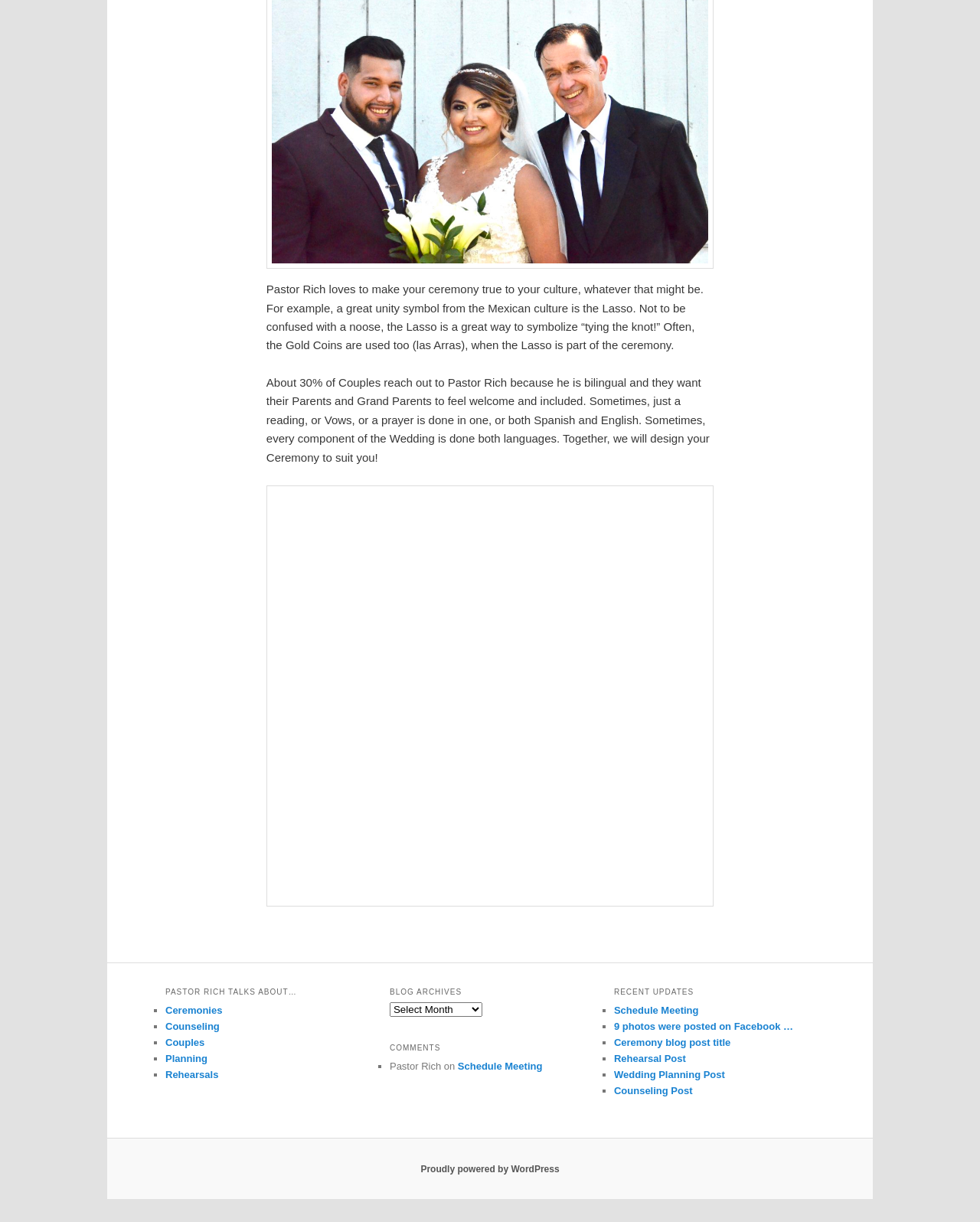What is the purpose of the 'Schedule Meeting' link?
Craft a detailed and extensive response to the question.

The 'Schedule Meeting' link is likely used to schedule a meeting with Pastor Rich, possibly for couples who are interested in his services as a wedding officiant.